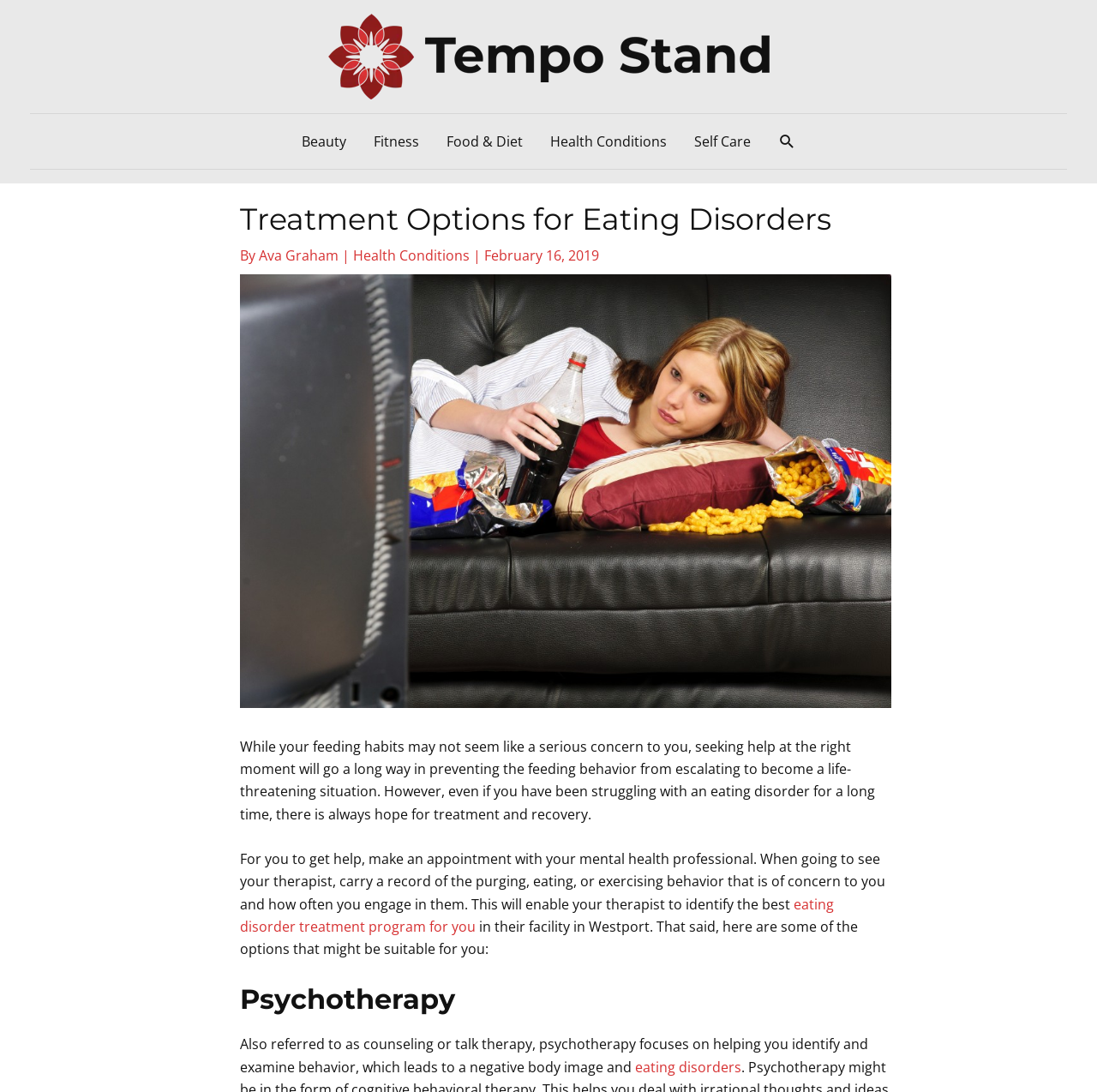Indicate the bounding box coordinates of the clickable region to achieve the following instruction: "Check the 'Recent Posts' section."

None